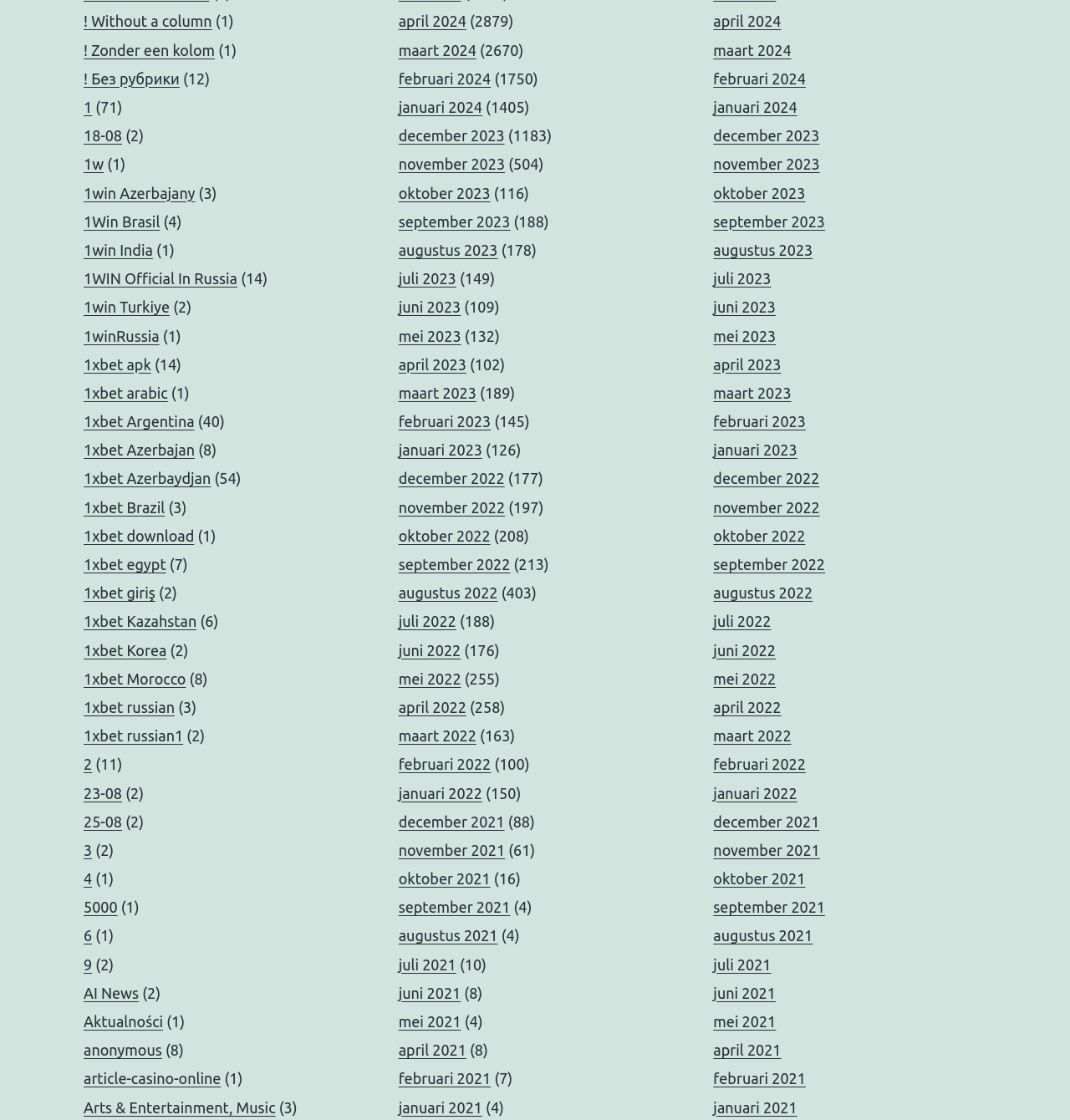Predict the bounding box for the UI component with the following description: "! Without a column".

[0.078, 0.012, 0.198, 0.026]